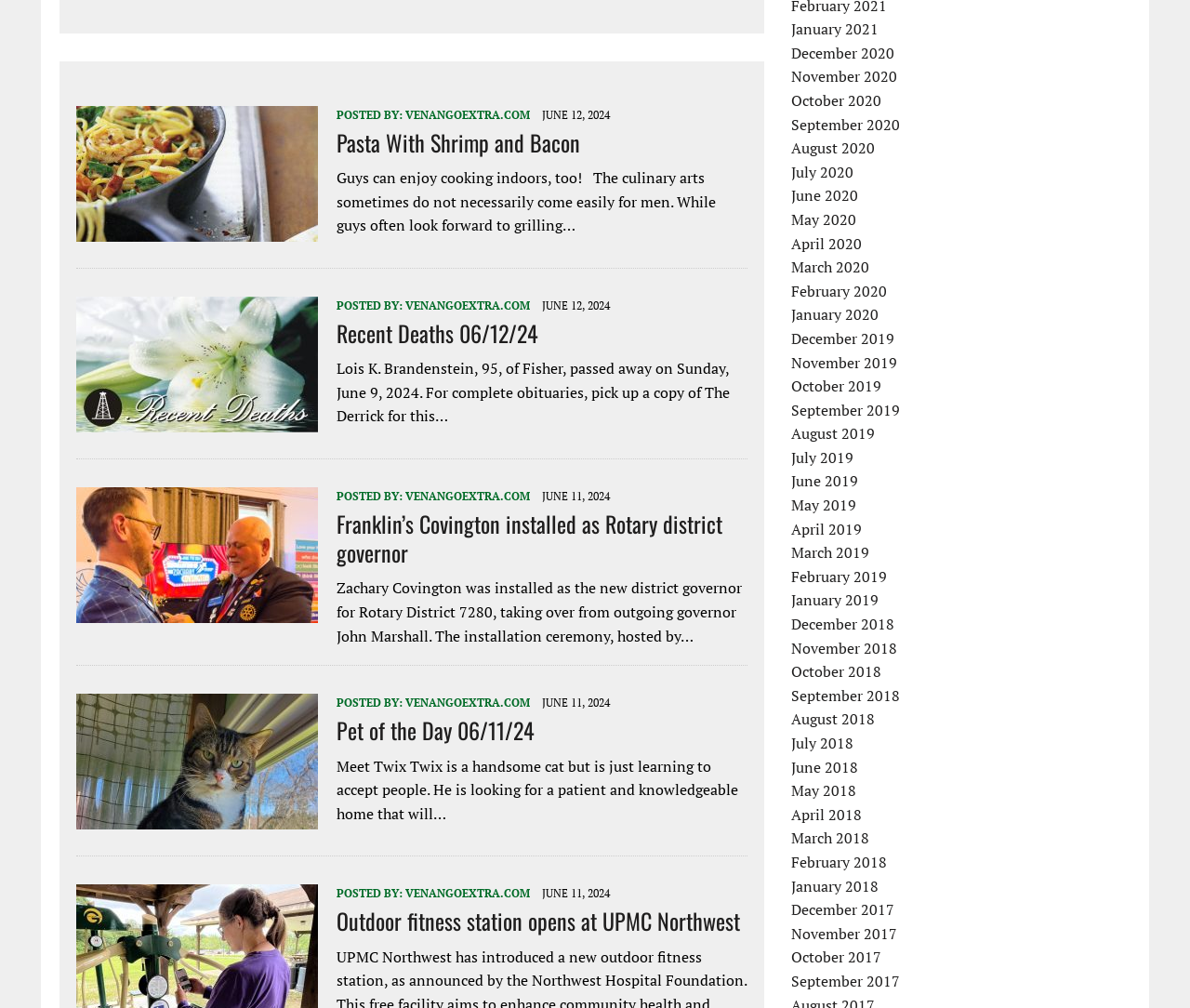Locate the bounding box for the described UI element: "书法". Ensure the coordinates are four float numbers between 0 and 1, formatted as [left, top, right, bottom].

None